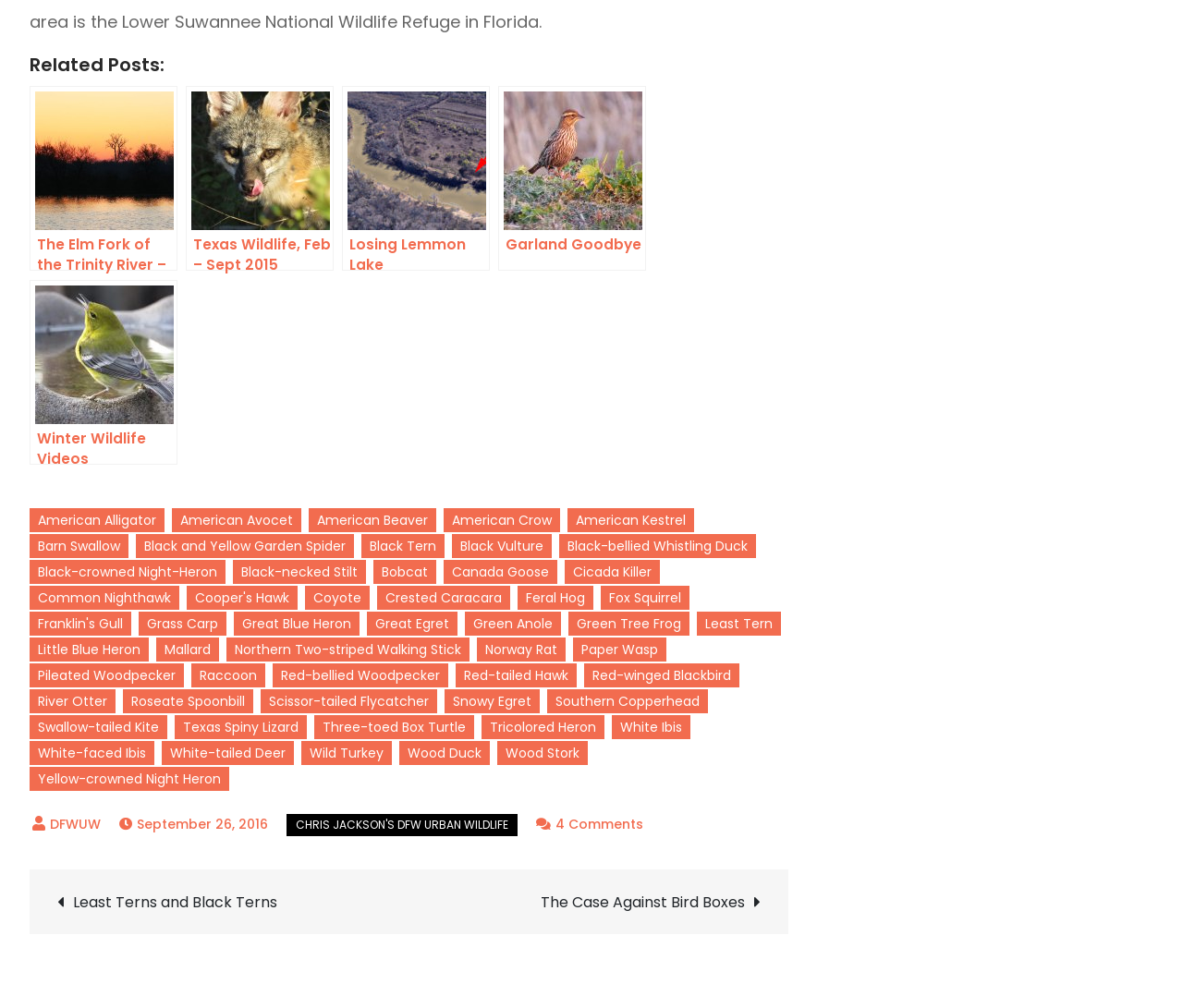How many links are listed under 'Related Posts:?}
Based on the visual content, answer with a single word or a brief phrase.

6